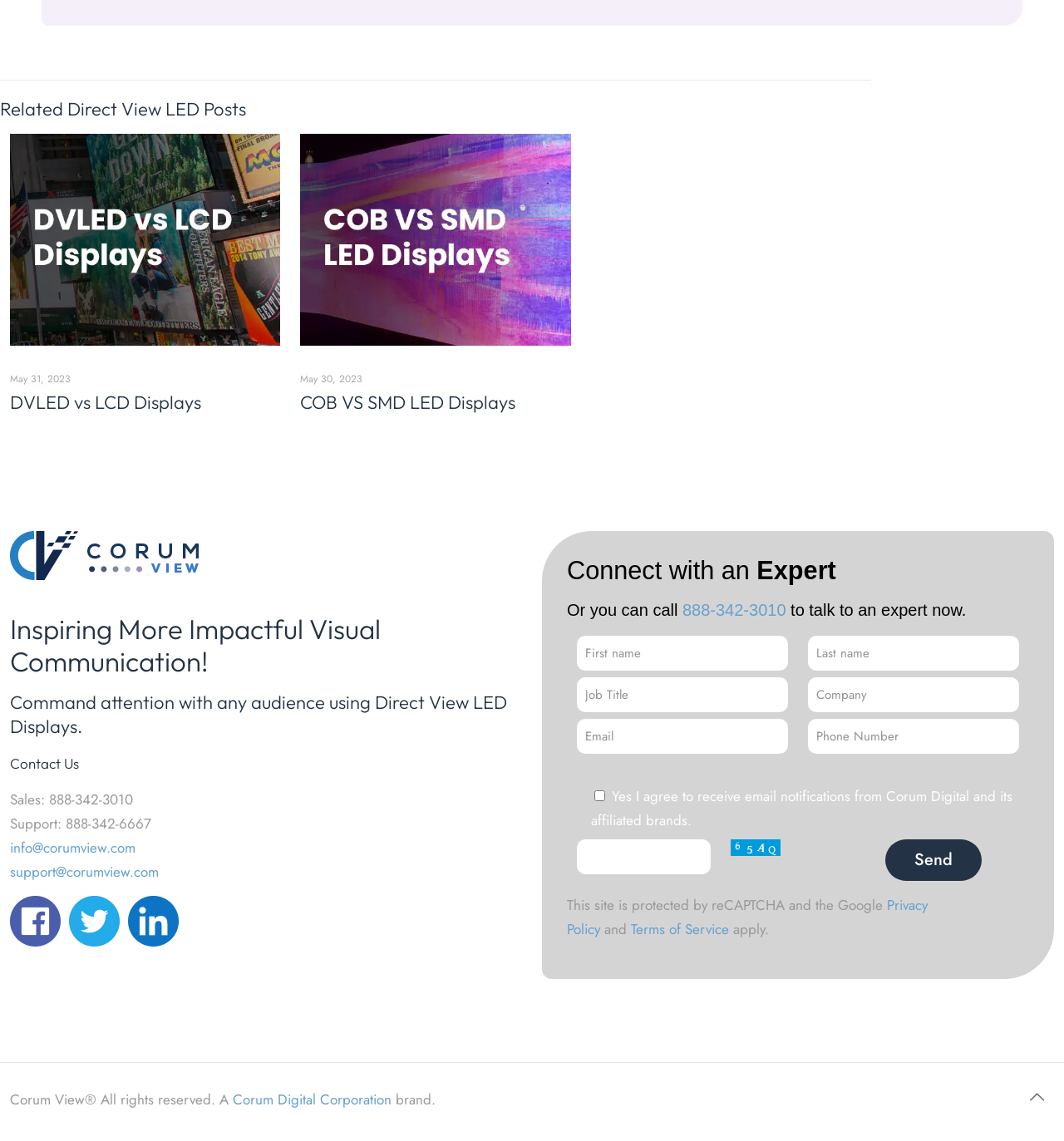What is the topic of the 'DVLED vs LCD Displays' article?
Please craft a detailed and exhaustive response to the question.

I found a link on the webpage titled 'DVLED vs LCD Displays', which suggests that the article is comparing Direct View LED displays with LCD displays.